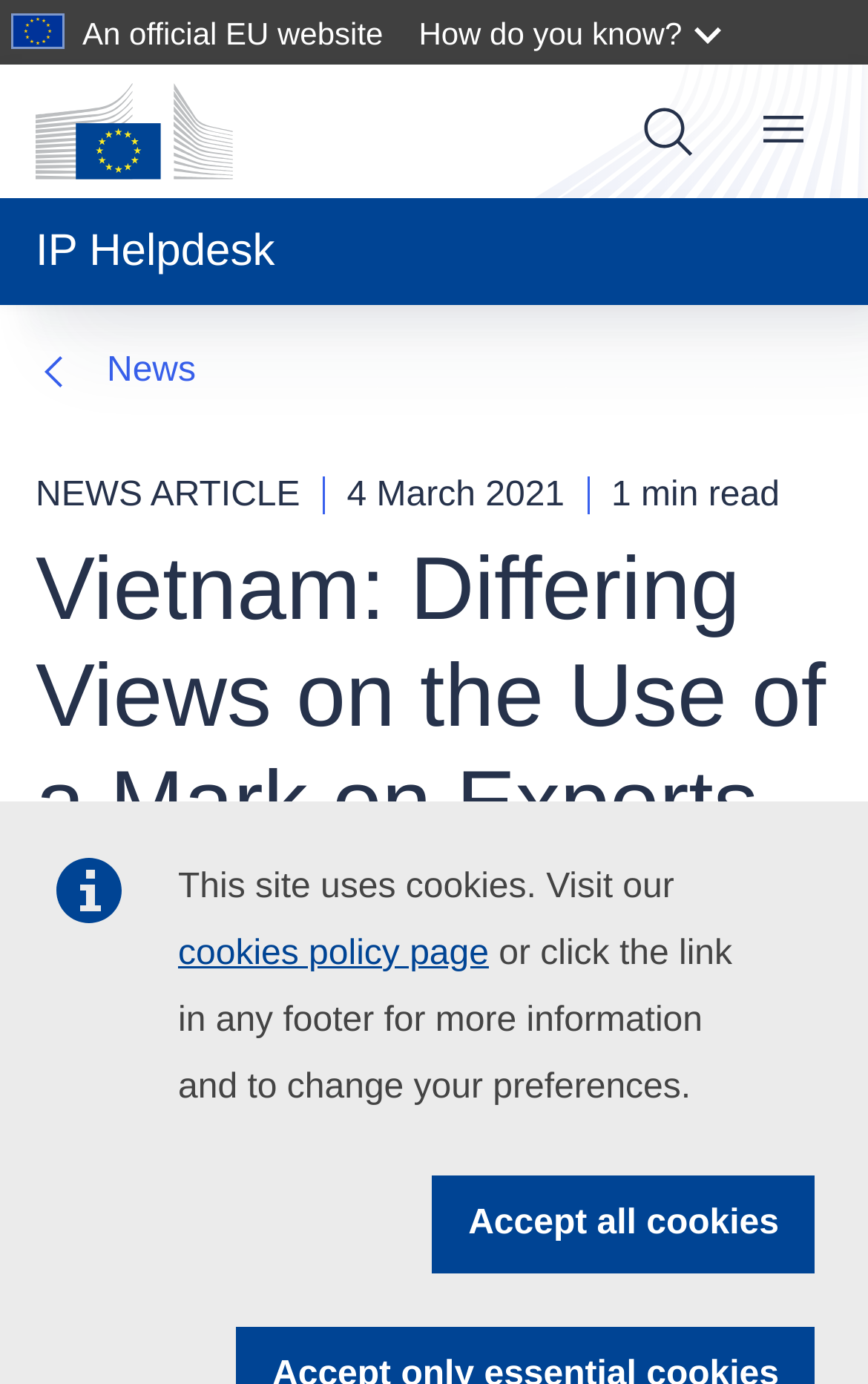Please extract the primary headline from the webpage.

Vietnam: Differing Views on the Use of a Mark on Exports